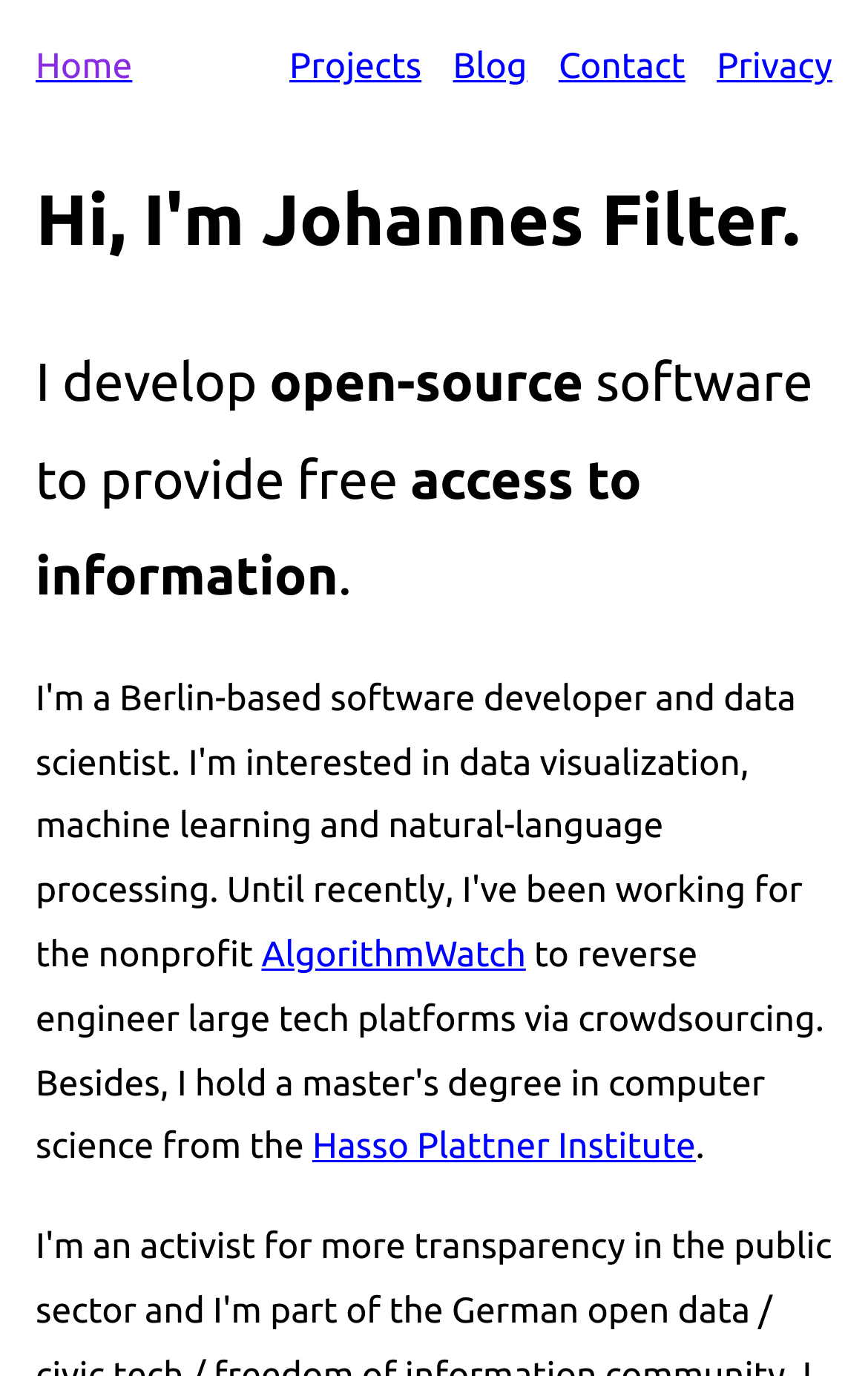Reply to the question with a single word or phrase:
What is the purpose of the software developed by Johannes Filter?

Provide free access to information